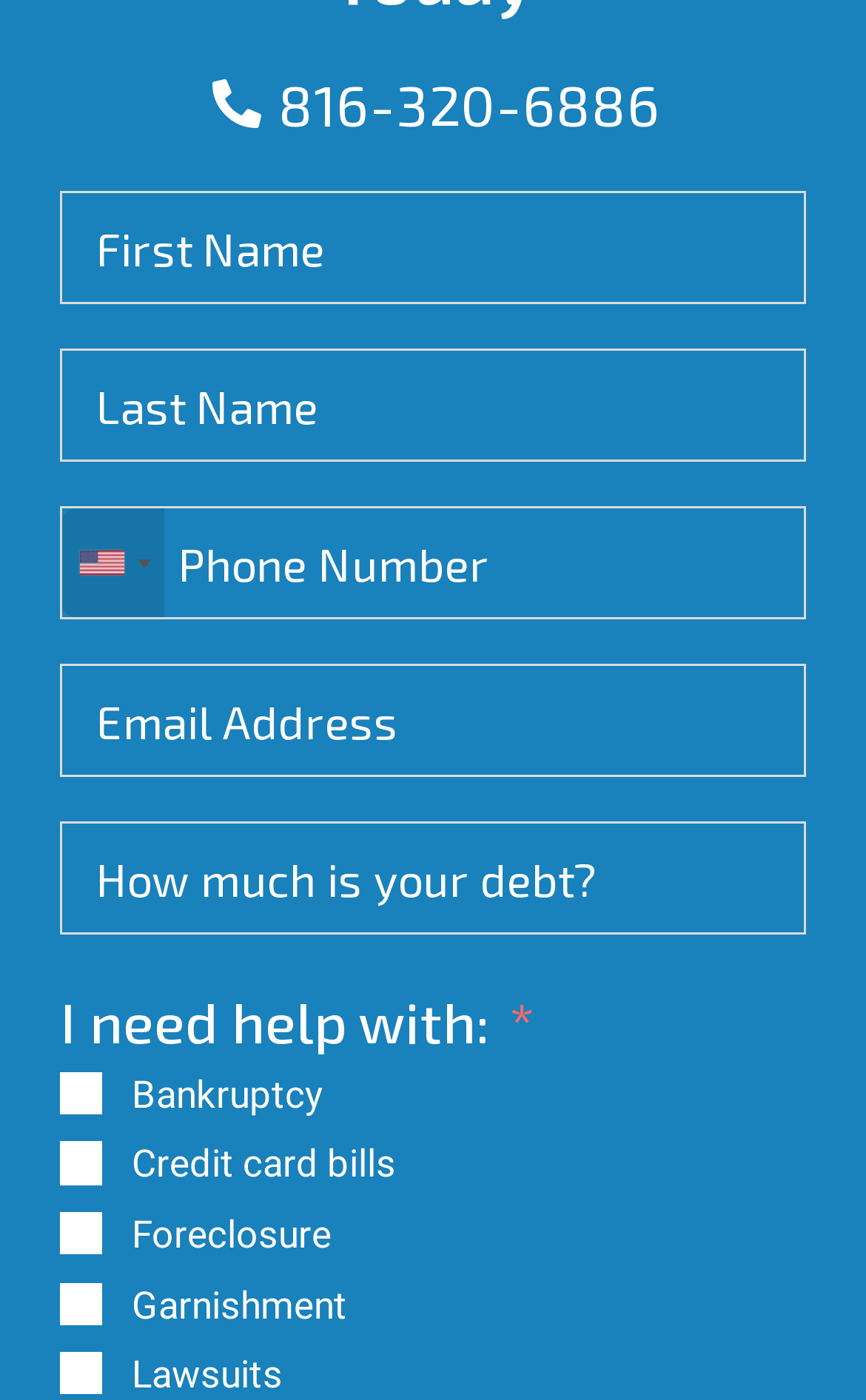Please provide a detailed answer to the question below based on the screenshot: 
How many checkboxes are there?

There are five checkboxes on the webpage, each corresponding to a different option: Bankruptcy, Credit card bills, Foreclosure, Garnishment, and Lawsuits. They are located vertically below the 'I need help with:' label, and their bounding box coordinates are [0.07, 0.765, 0.119, 0.796], [0.07, 0.816, 0.119, 0.846], [0.07, 0.866, 0.119, 0.896], [0.07, 0.916, 0.119, 0.946], and [0.07, 0.966, 0.119, 0.996] respectively.